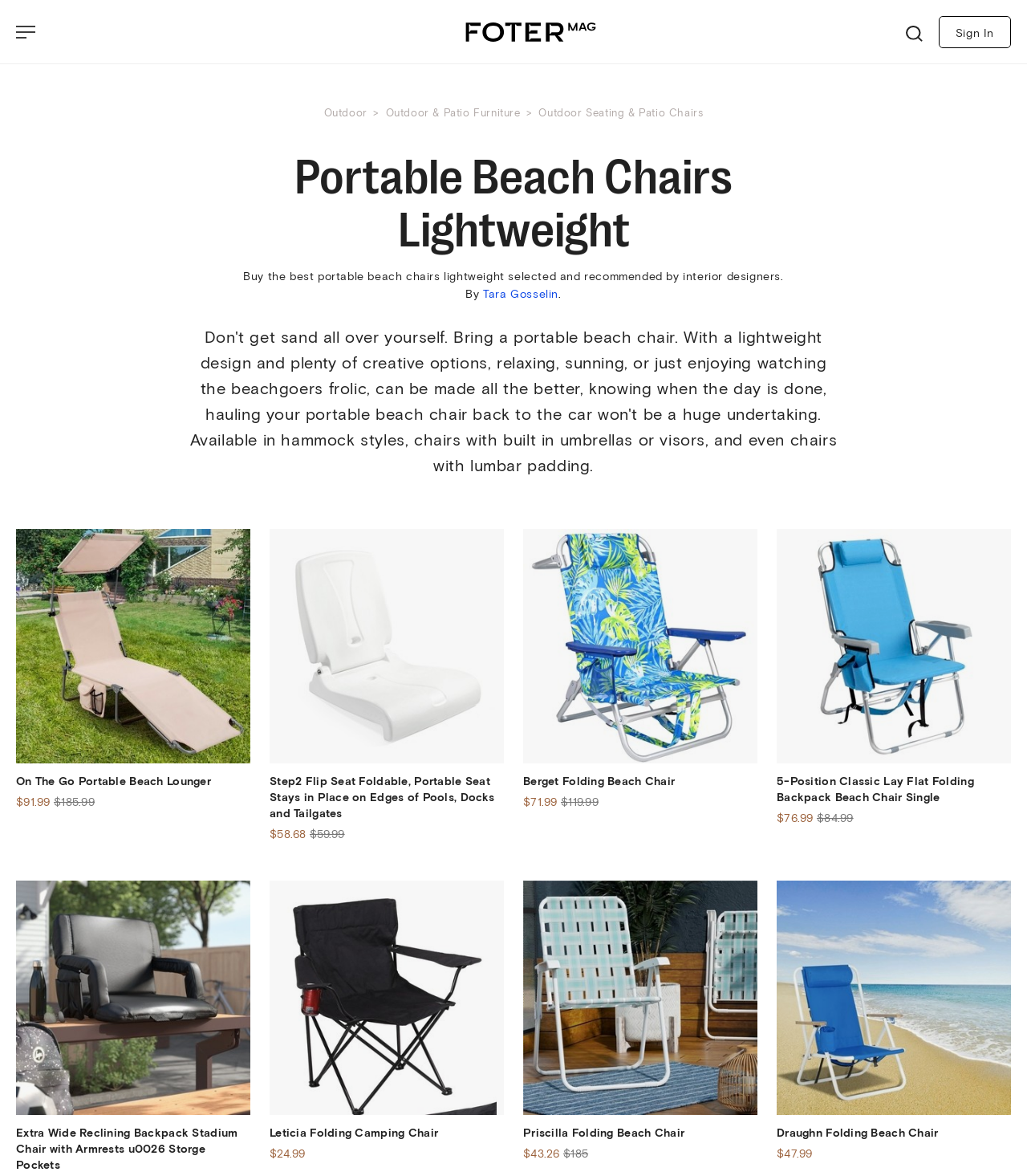Construct a thorough caption encompassing all aspects of the webpage.

This webpage is about portable beach chairs, showcasing a selection of lightweight and folding chairs. At the top, there is a navigation menu with links to "Sign In", "Outdoor", "Outdoor & Patio Furniture", and "Outdoor Seating & Patio Chairs". Below the navigation menu, there is a heading that reads "Portable Beach Chairs Lightweight". 

Underneath the heading, there is a brief description that says "Buy the best portable beach chairs lightweight selected and recommended by interior designers." The author of the content is credited as "Tara Gosselin". 

The main content of the webpage is a list of portable beach chairs, each with an image, a price, and a strike-through price indicating a discount. There are seven chairs in total, with prices ranging from $24.99 to $91.99. The chairs are arranged in a horizontal row, with three chairs in the first row and four chairs in the second row. Each chair's image is accompanied by its price and strike-through price, which are positioned below the image.